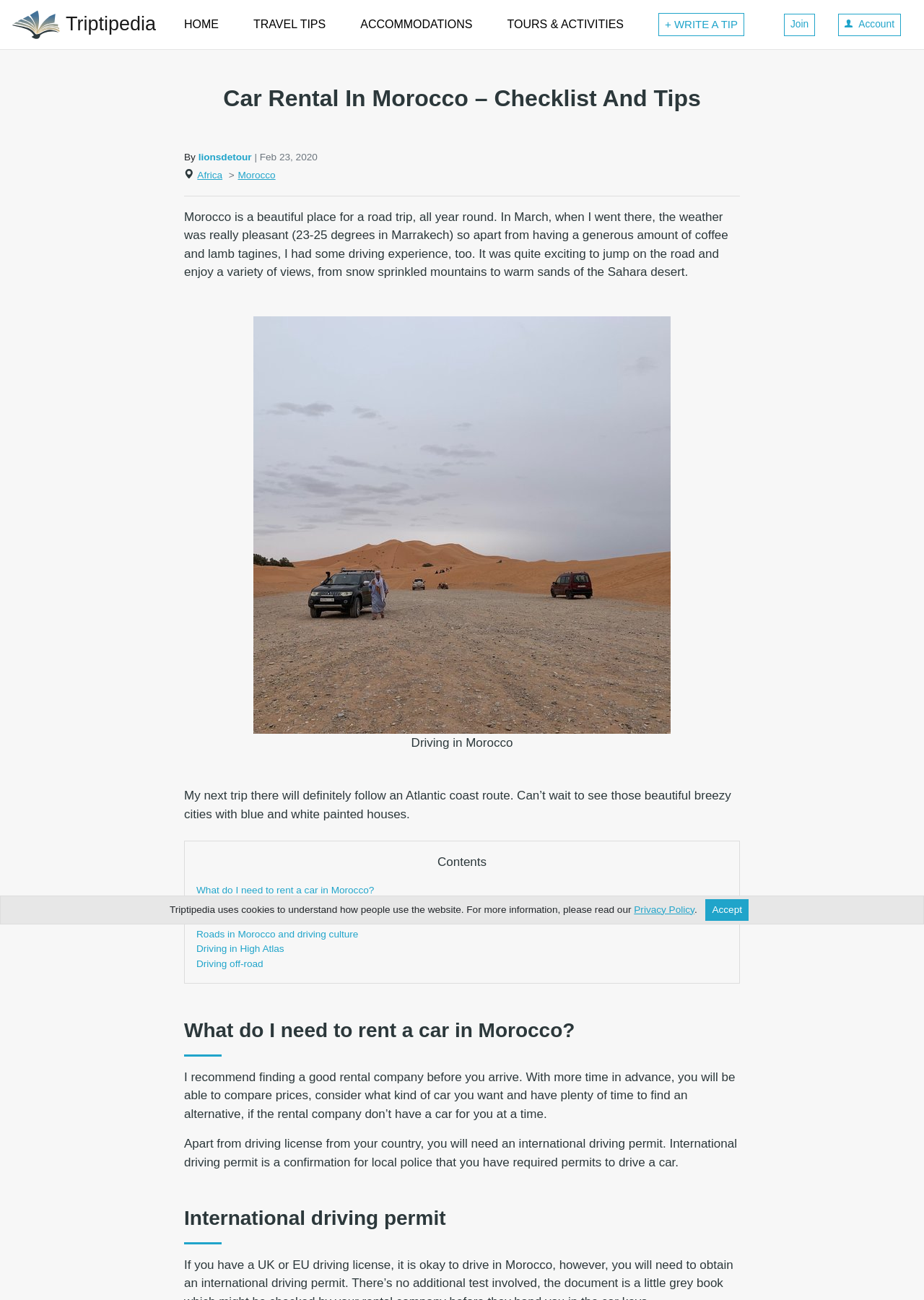Please provide the bounding box coordinates for the element that needs to be clicked to perform the following instruction: "Click on the 'HOME' link". The coordinates should be given as four float numbers between 0 and 1, i.e., [left, top, right, bottom].

[0.199, 0.008, 0.237, 0.03]